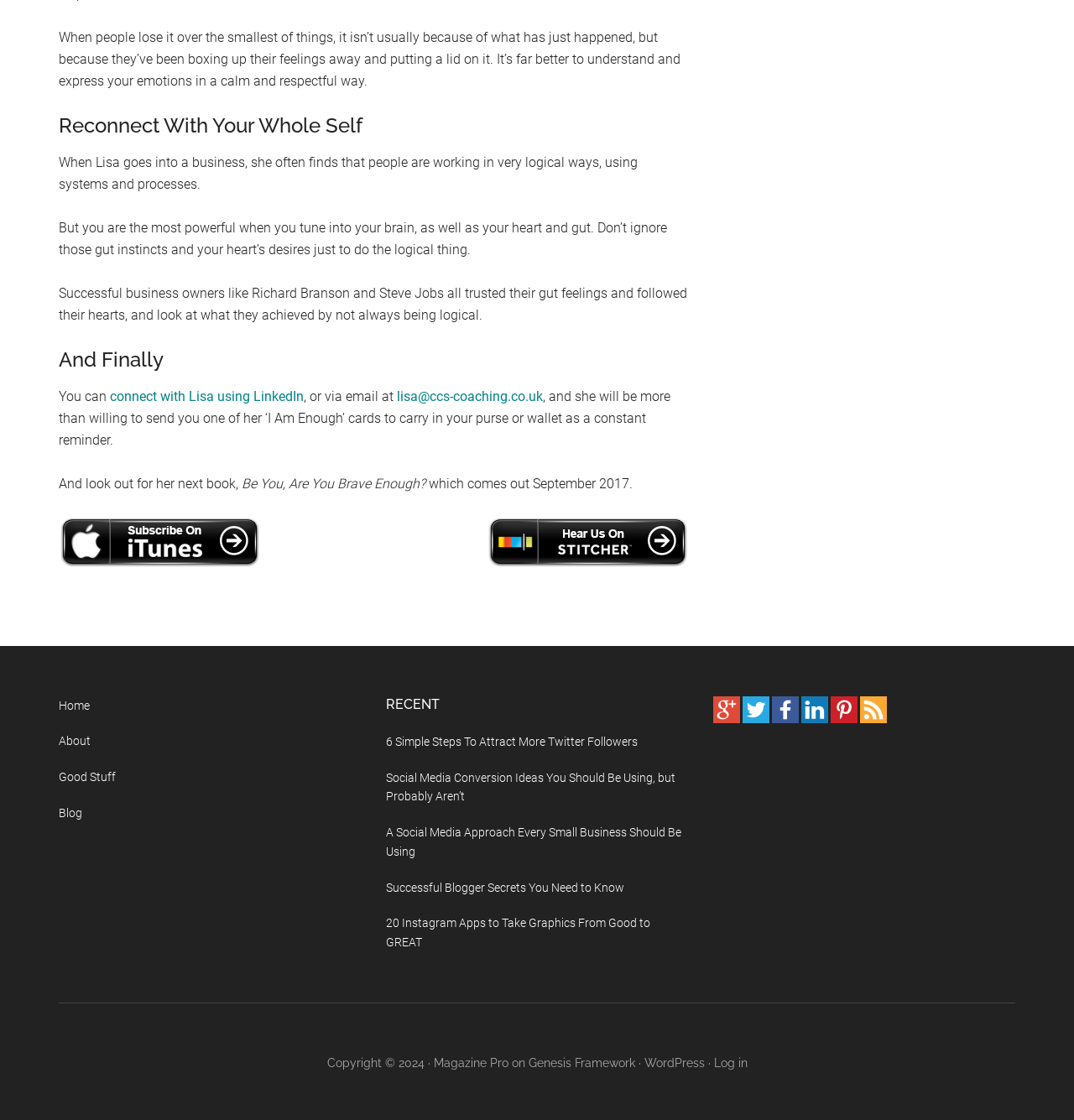Identify the bounding box coordinates of the specific part of the webpage to click to complete this instruction: "search for something".

None